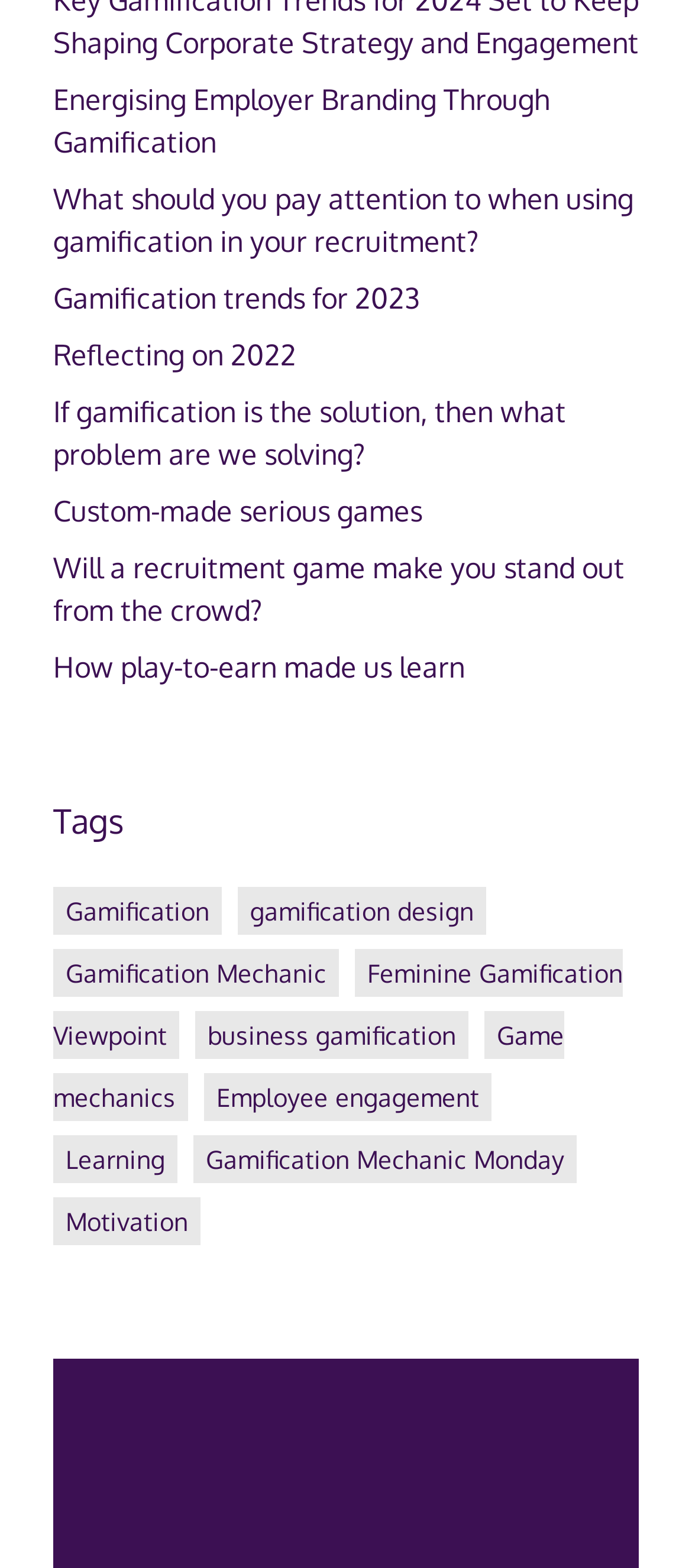Locate the bounding box coordinates of the element's region that should be clicked to carry out the following instruction: "Read about Energising Employer Branding Through Gamification". The coordinates need to be four float numbers between 0 and 1, i.e., [left, top, right, bottom].

[0.077, 0.052, 0.795, 0.101]